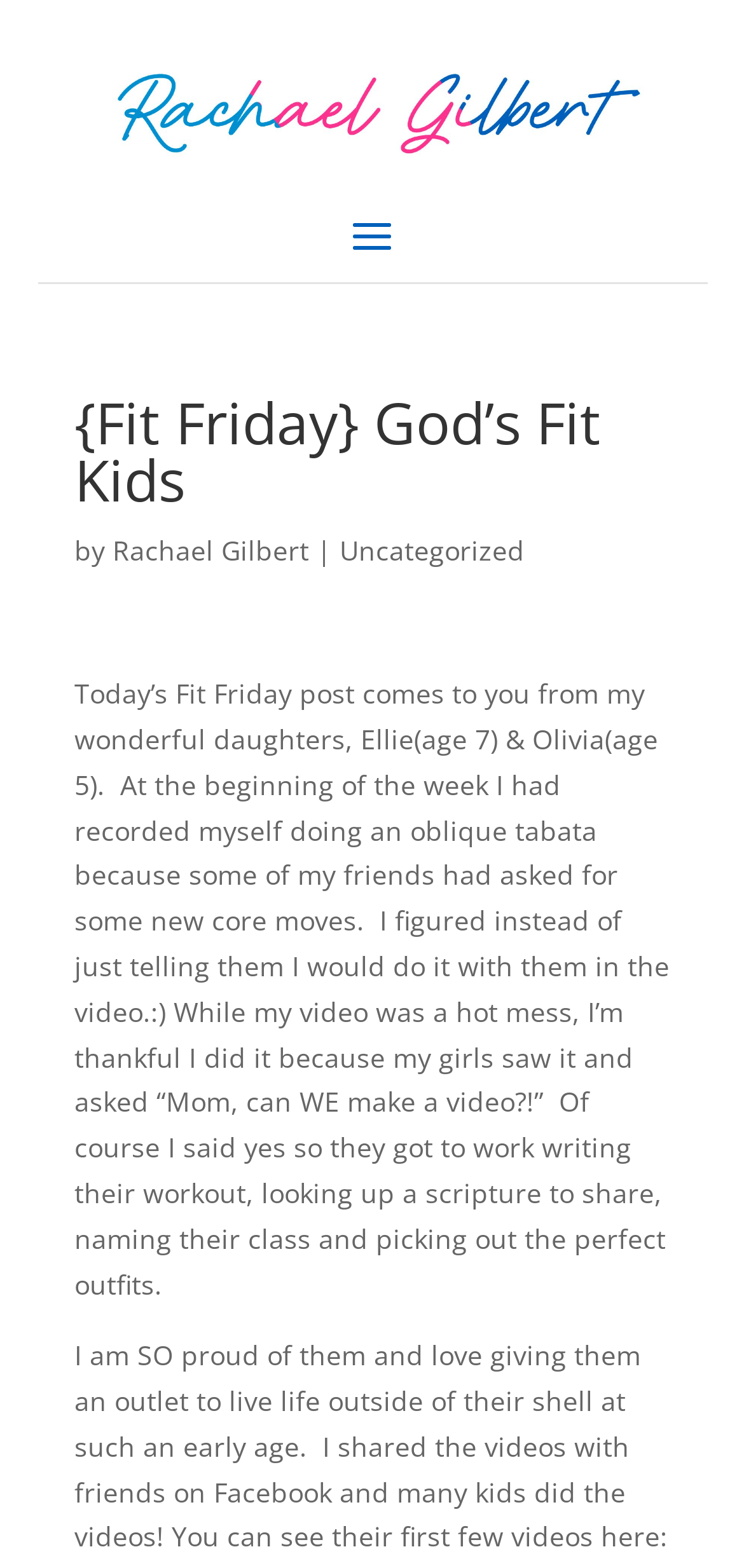What did the author share with friends on Facebook?
Answer the question with a detailed and thorough explanation.

The author shared the videos of her daughters' workout with friends on Facebook, which led to many kids doing the videos as well.